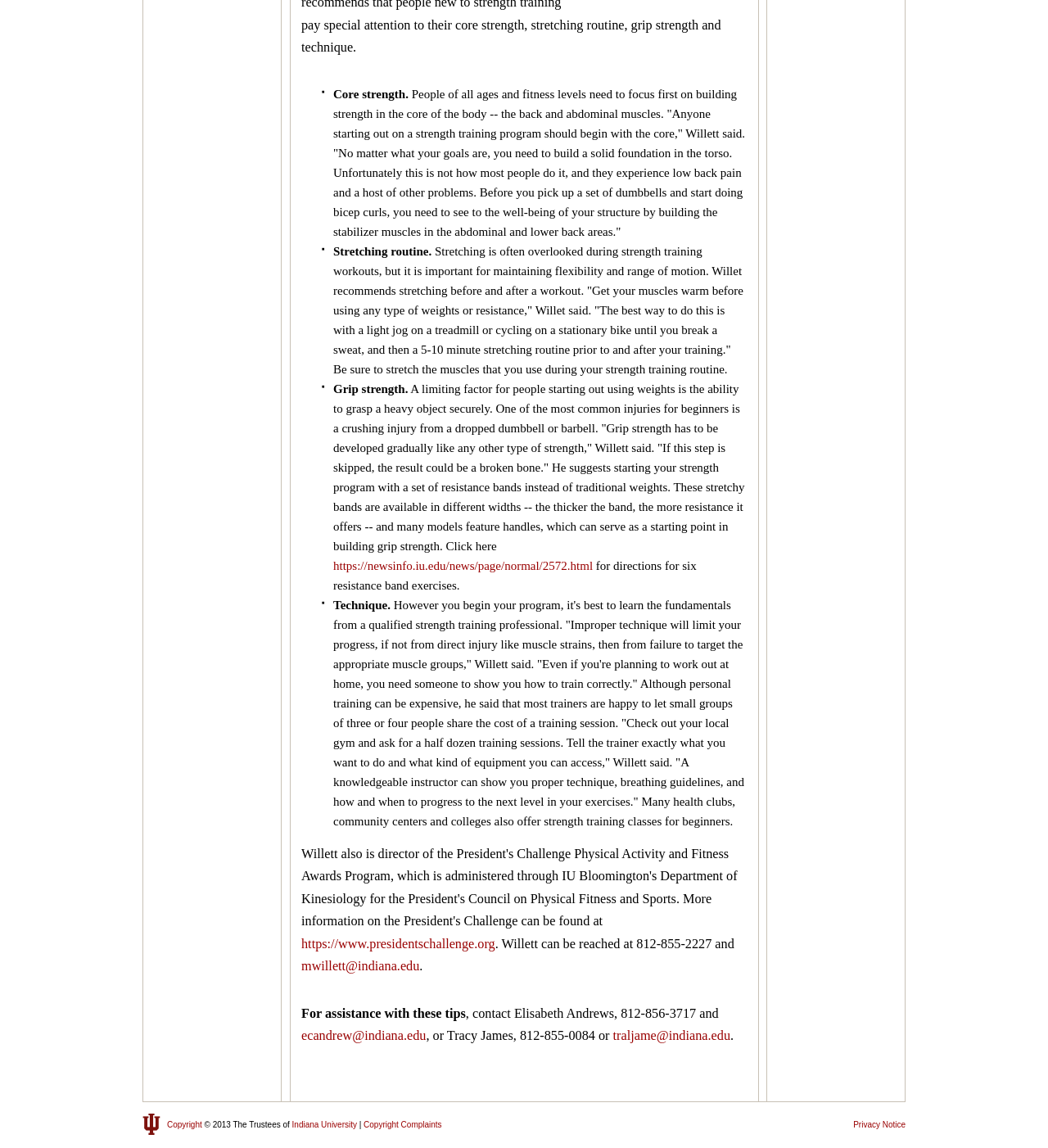Respond to the following question using a concise word or phrase: 
What is the importance of core strength?

Building a solid foundation